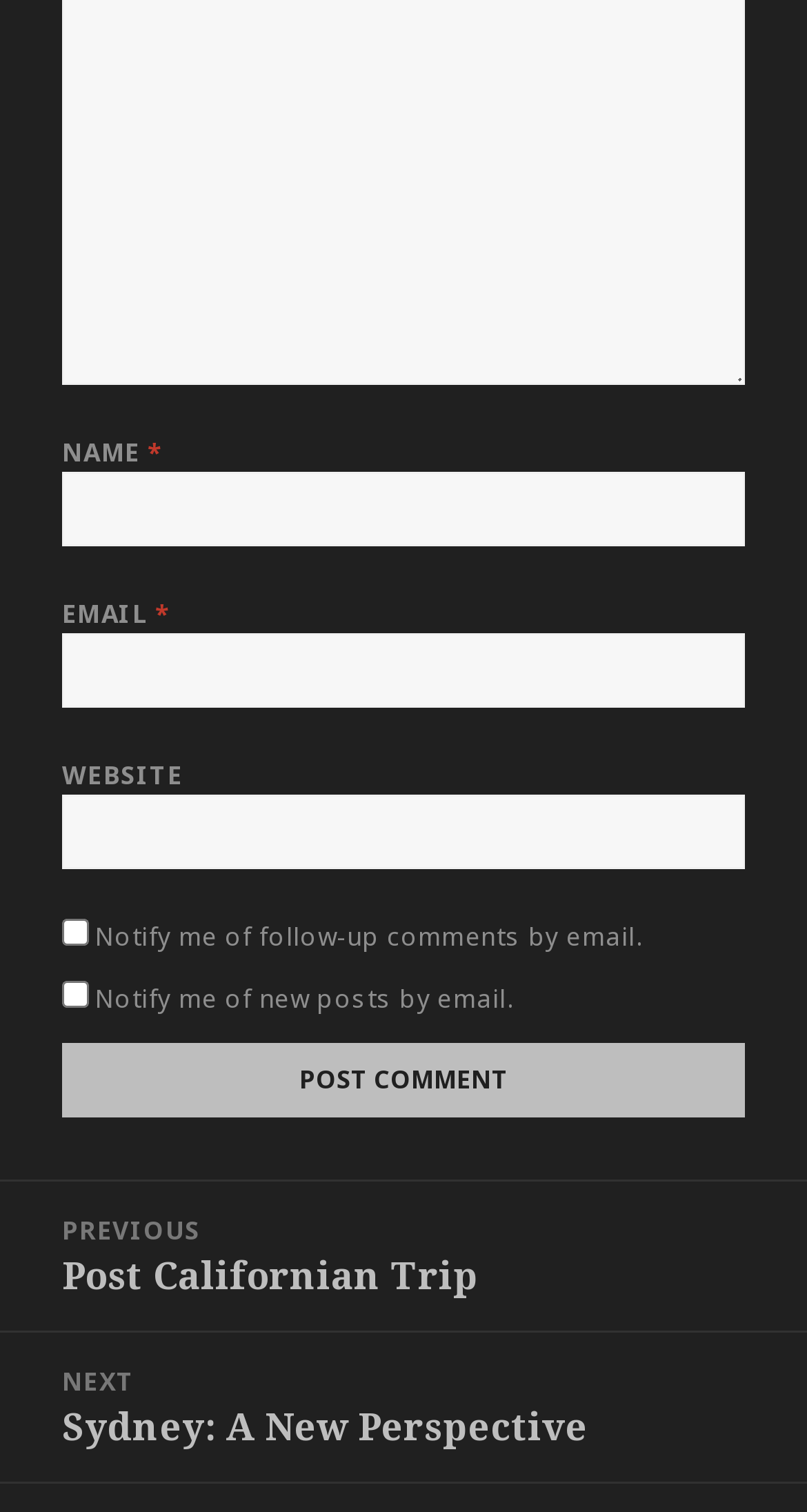Identify the bounding box coordinates of the area that should be clicked in order to complete the given instruction: "explore Hakyll website". The bounding box coordinates should be four float numbers between 0 and 1, i.e., [left, top, right, bottom].

None